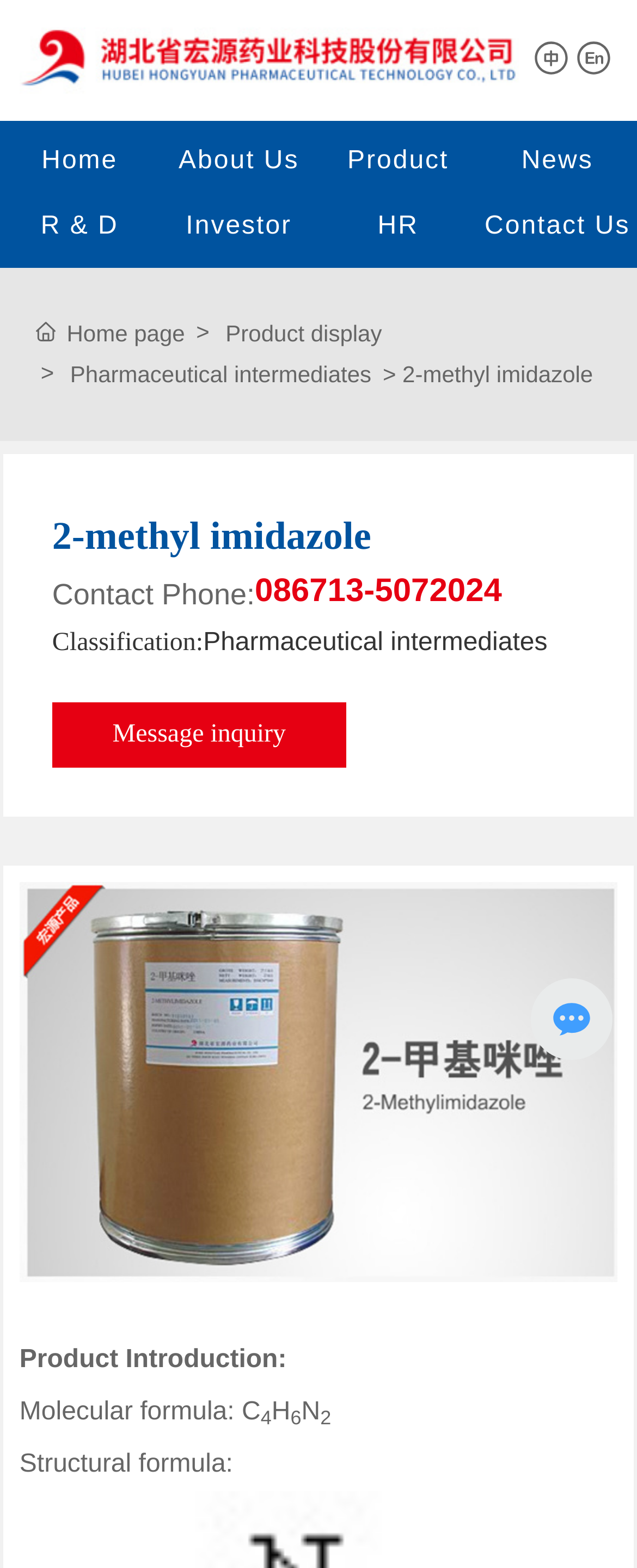Identify the bounding box coordinates for the element that needs to be clicked to fulfill this instruction: "Inquire through the 'Message inquiry' link". Provide the coordinates in the format of four float numbers between 0 and 1: [left, top, right, bottom].

[0.082, 0.448, 0.543, 0.49]